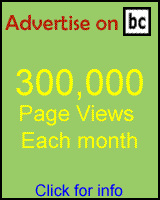What is the significance of the statistic '300,000 Page Views Each month'?
Look at the image and respond to the question as thoroughly as possible.

The bold yellow font used to display the statistic '300,000 Page Views Each month' emphasizes the significant reach and visibility offered by the platform, making it an attractive opportunity for potential advertisers.